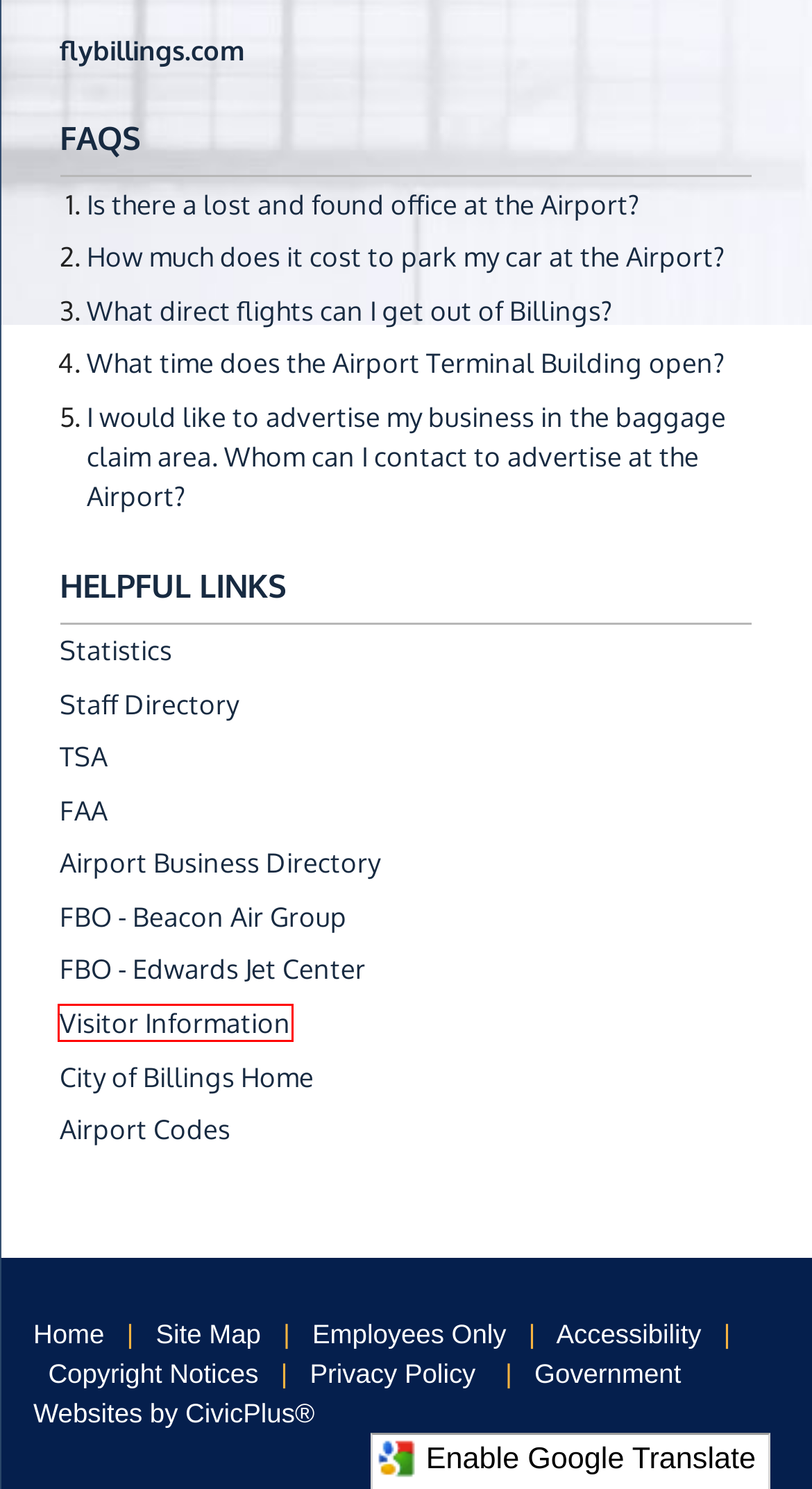Examine the screenshot of a webpage with a red bounding box around a specific UI element. Identify which webpage description best matches the new webpage that appears after clicking the element in the red bounding box. Here are the candidates:
A. Visitors | City of Billings, MT - Official Website
B. Billings Airport, MT - Official Website | Official Website
C. Employment Opportunities & Procedures | City of Billings, MT - Official Website
D. CivicPlus | THE Modern Civic Experience Platform
E. Airport Codes - IATA Airport Location Identifiers
F. My Account • Billings • CivicEngage
G. City of Billings, MT - Official Website | Official Website
H. Home

A